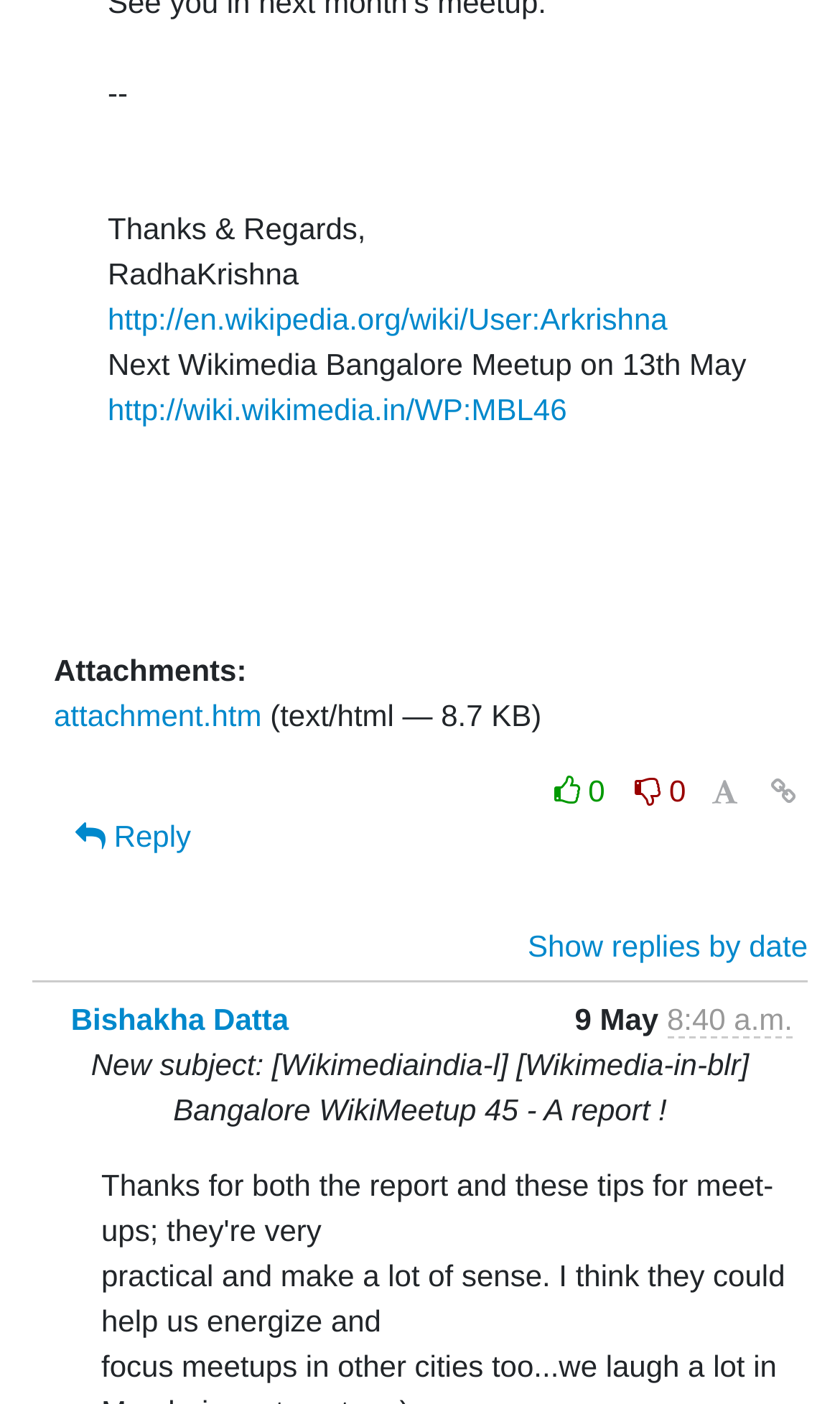Identify the bounding box coordinates of the area you need to click to perform the following instruction: "Reply to the post".

[0.064, 0.568, 0.253, 0.624]